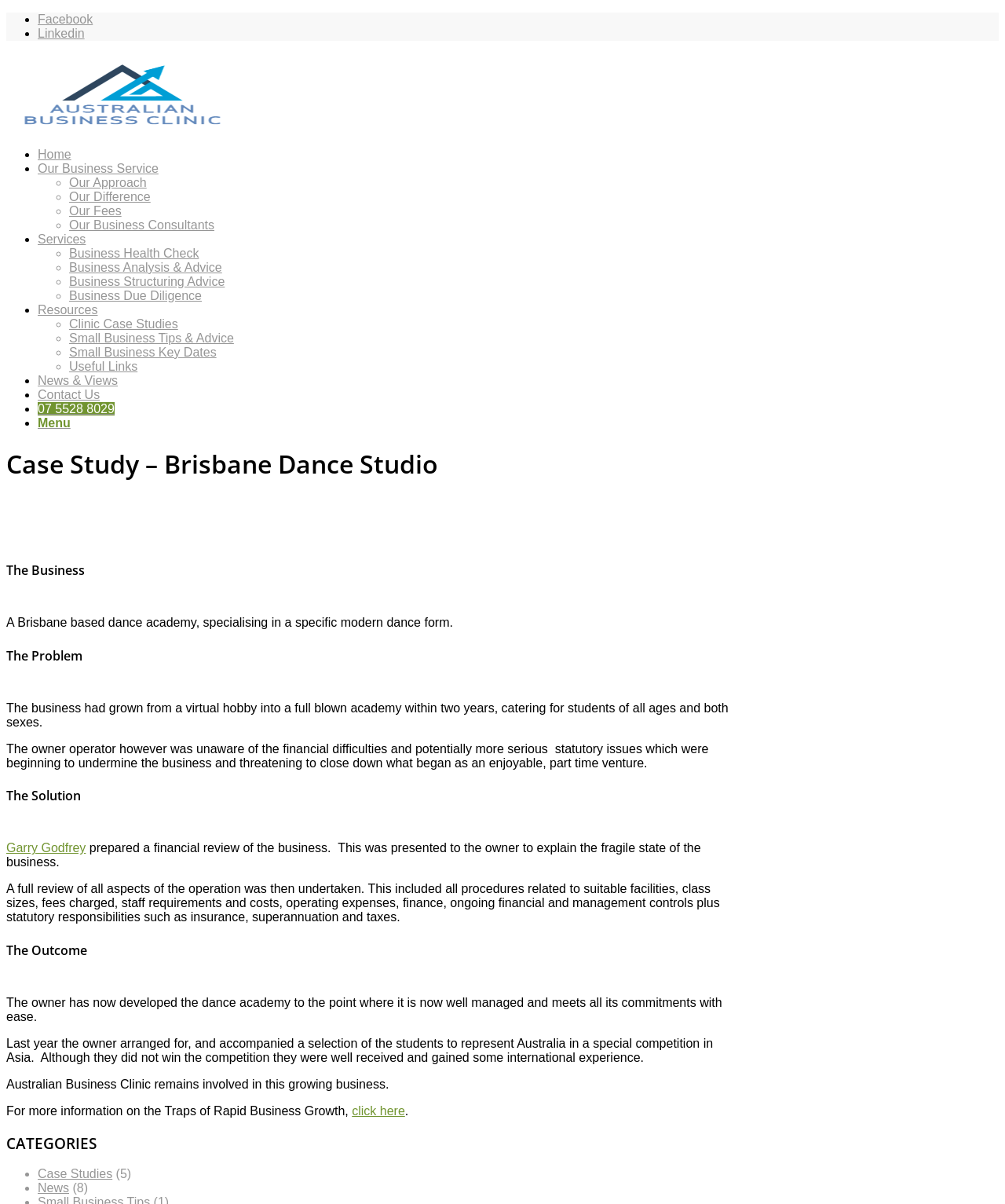Please identify the coordinates of the bounding box for the clickable region that will accomplish this instruction: "Read about Business Health Check".

[0.069, 0.205, 0.198, 0.216]